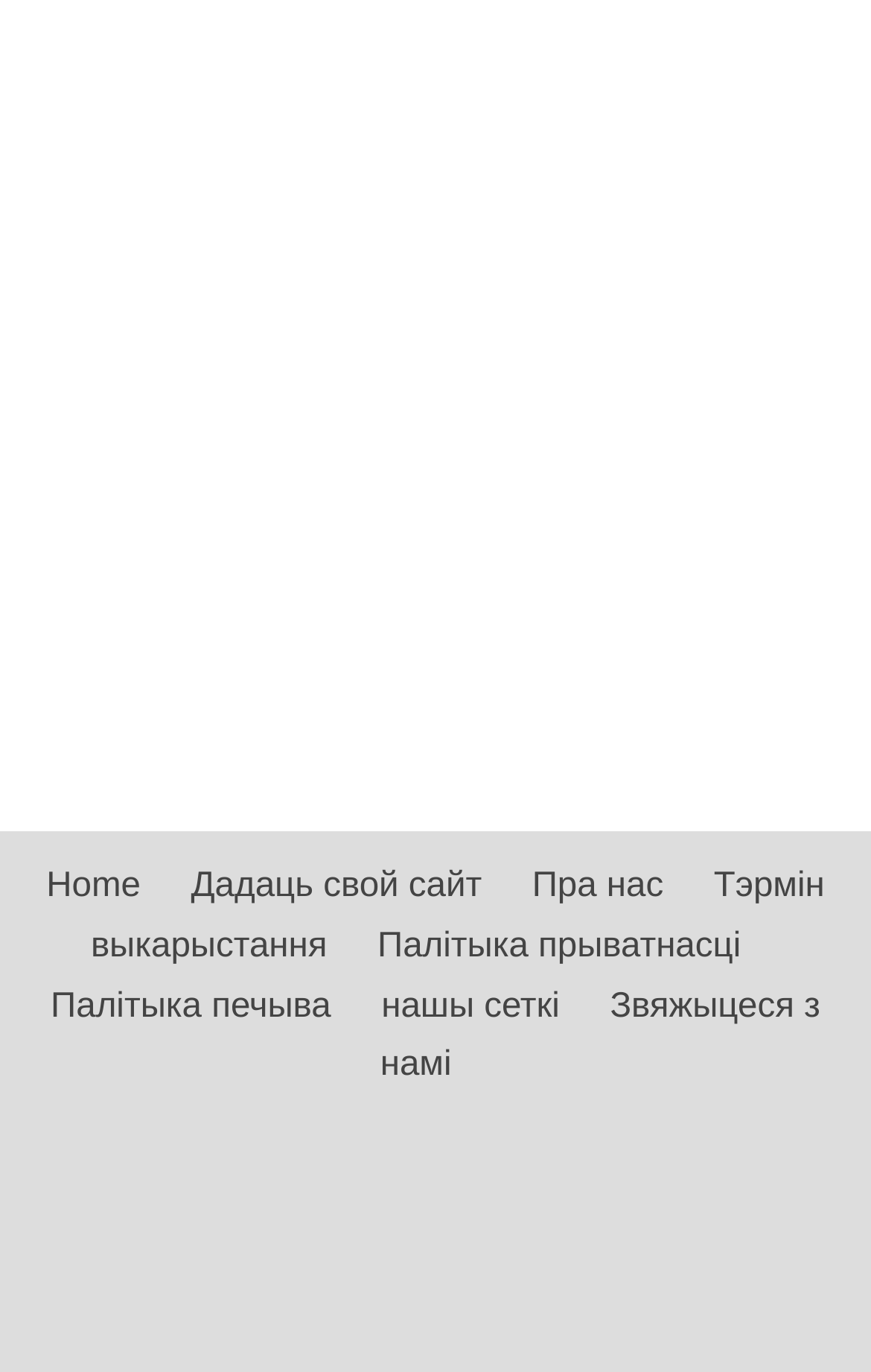Provide a one-word or short-phrase answer to the question:
How many links are in the top navigation bar?

7